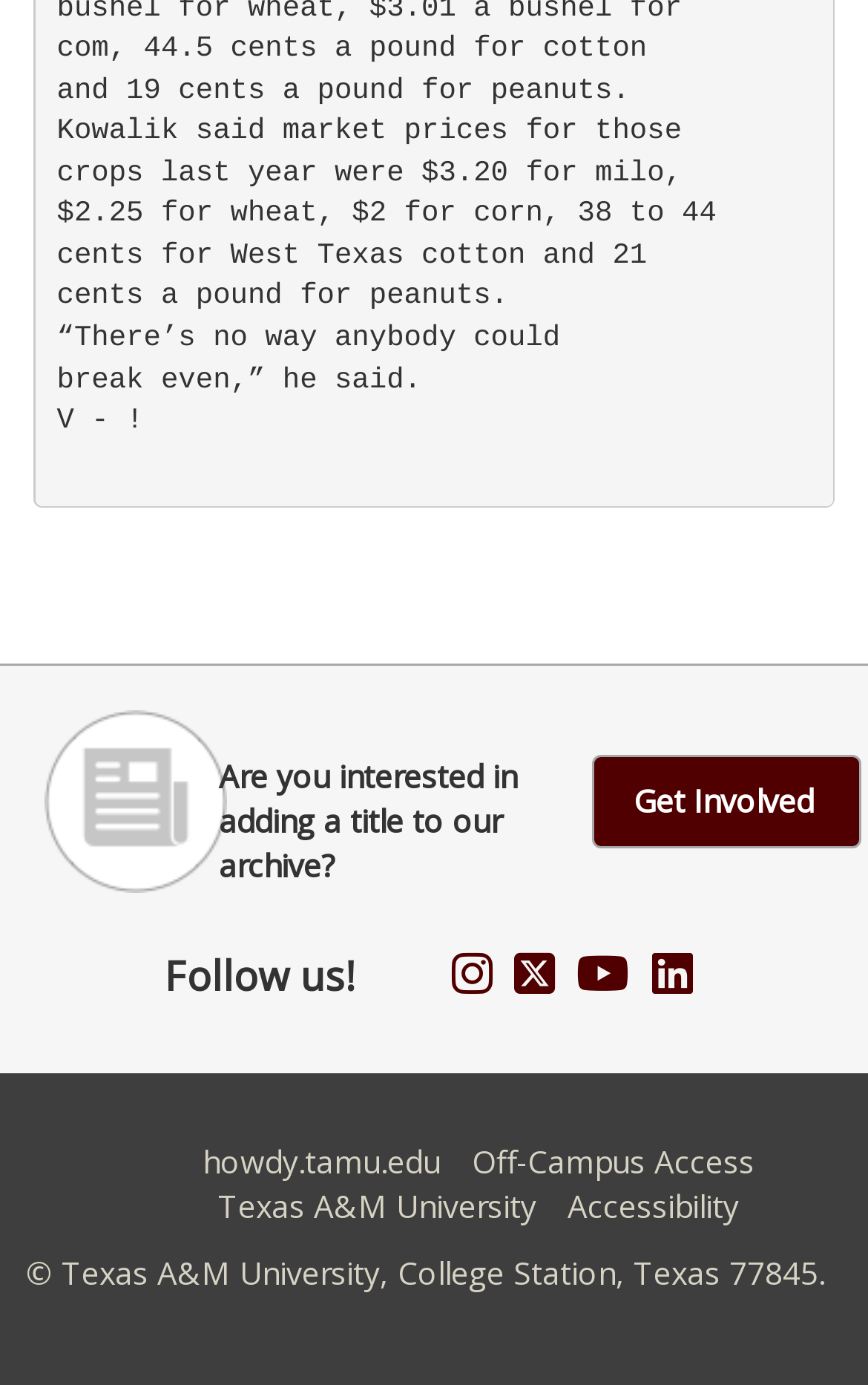Locate the bounding box coordinates of the segment that needs to be clicked to meet this instruction: "Check the Accessibility page".

[0.654, 0.855, 0.851, 0.886]